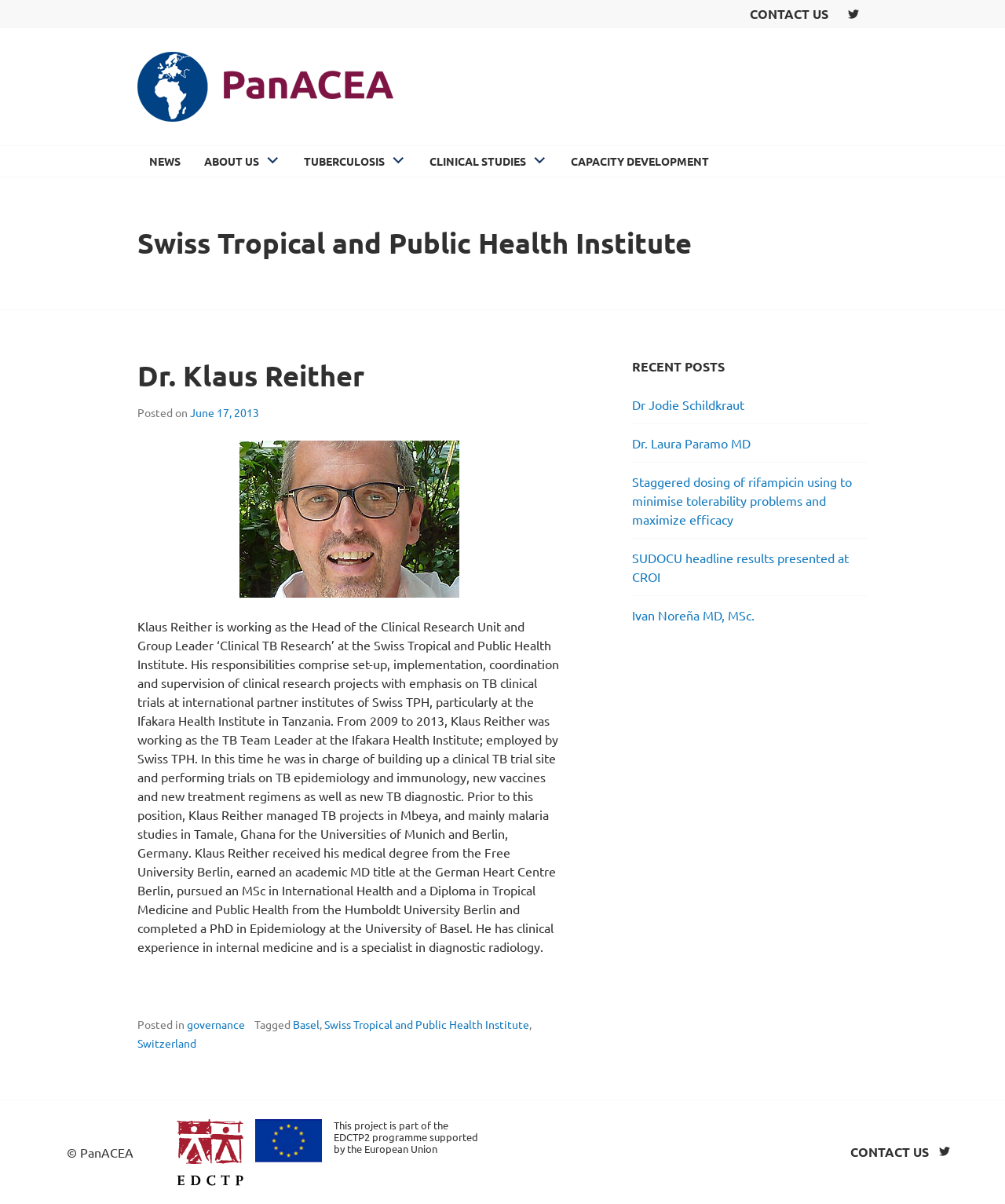Can you pinpoint the bounding box coordinates for the clickable element required for this instruction: "Read about Dr. Klaus Reither"? The coordinates should be four float numbers between 0 and 1, i.e., [left, top, right, bottom].

[0.137, 0.297, 0.362, 0.326]